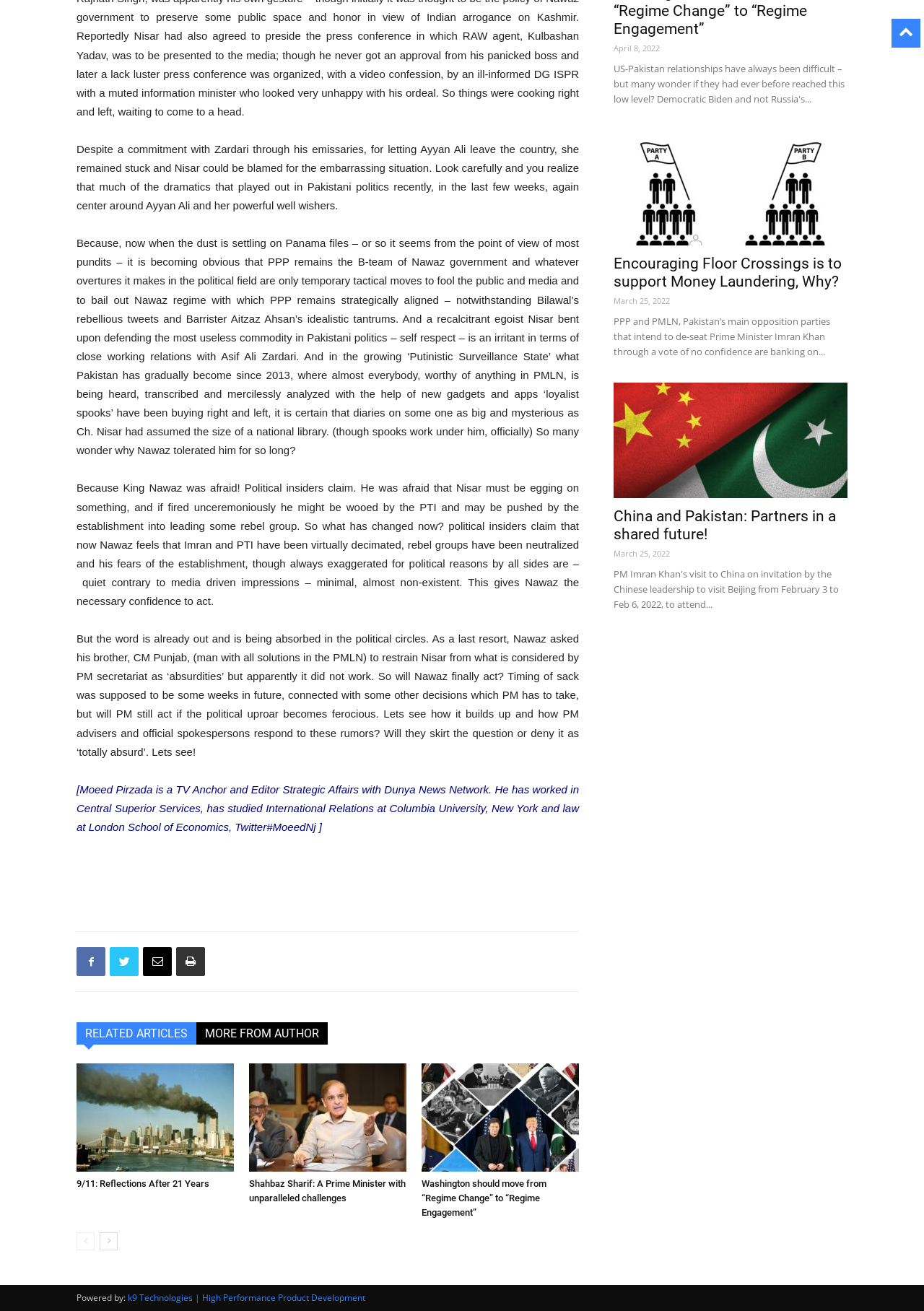Pinpoint the bounding box coordinates of the clickable element needed to complete the instruction: "Visit the website of k9 Technologies". The coordinates should be provided as four float numbers between 0 and 1: [left, top, right, bottom].

[0.136, 0.985, 0.395, 0.994]